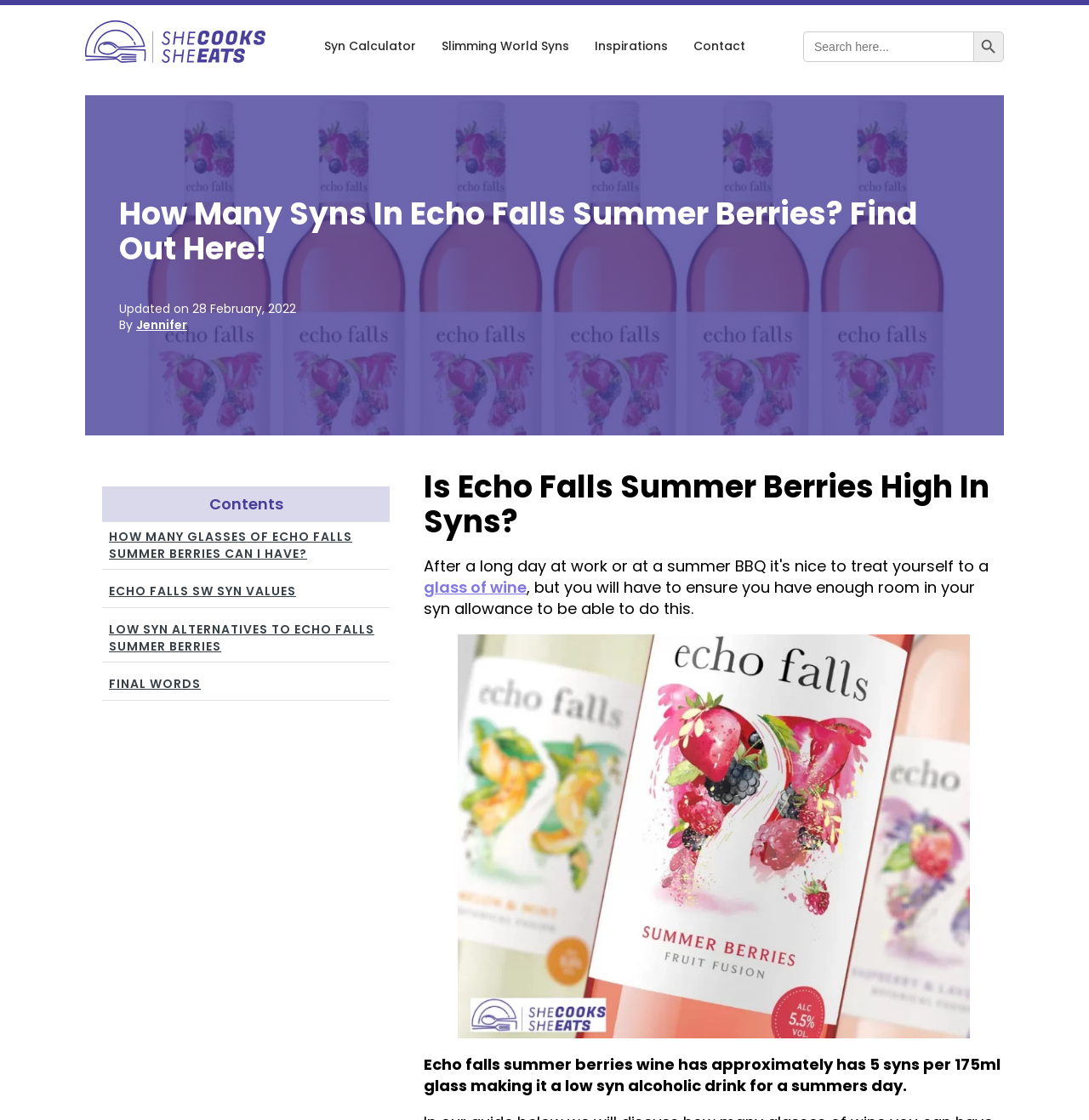Describe all the visual and textual components of the webpage comprehensively.

This webpage is about the Slimming World syn values of Echo Falls Summer Berries wine. At the top left, there is a logo of "She Cooks She Eats" with a link to the website. Next to it, there are four links: "Syn Calculator", "Inspirations", "Contact", and a search bar with a search button. 

Below the top navigation, there is a main heading that reads "How Many Syns In Echo Falls Summer Berries? Find Out Here!" with the updated date and author information. 

The main content is divided into sections. The first section has a heading "Is Echo Falls Summer Berries High In Syns?" followed by a paragraph of text that discusses the syn allowance for a glass of wine. There is also a link to open in a new tab and a figure with an image related to the topic.

The webpage has a table of contents with links to different sections, including "HOW MANY GLASSES OF ECHO FALLS SUMMER BERRIES CAN I HAVE?", "ECHO FALLS SW SYN VALUES", "LOW SYN ALTERNATIVES TO ECHO FALLS SUMMER BERRIES", and "FINAL WORDS". 

At the bottom of the page, there is a paragraph that provides the syn value of Echo Falls Summer Berries wine, stating that it has approximately 5 syns per 175ml glass, making it a low syn alcoholic drink for a summer's day.